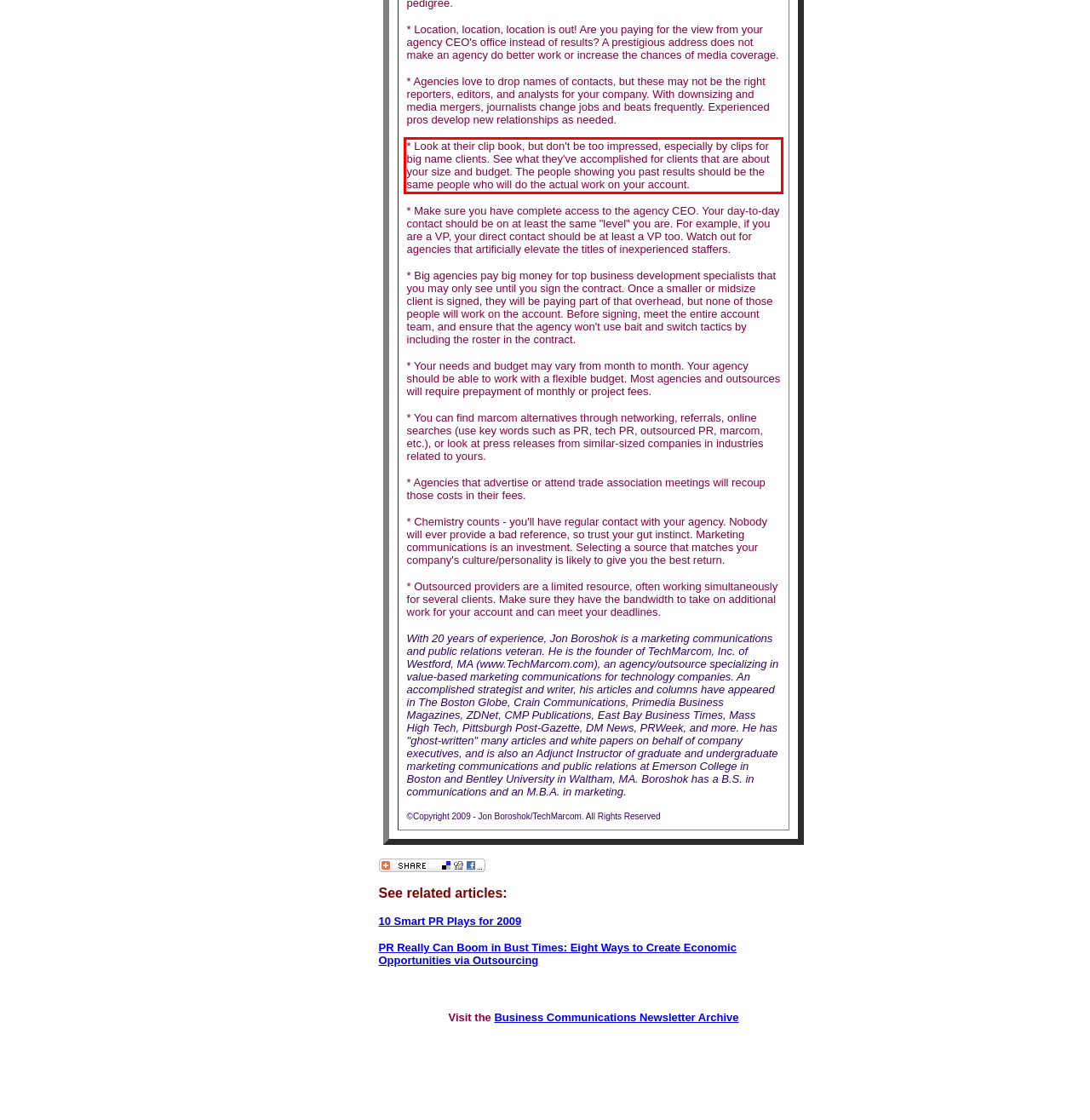Given a webpage screenshot, locate the red bounding box and extract the text content found inside it.

* Look at their clip book, but don't be too impressed, especially by clips for big name clients. See what they've accomplished for clients that are about your size and budget. The people showing you past results should be the same people who will do the actual work on your account.